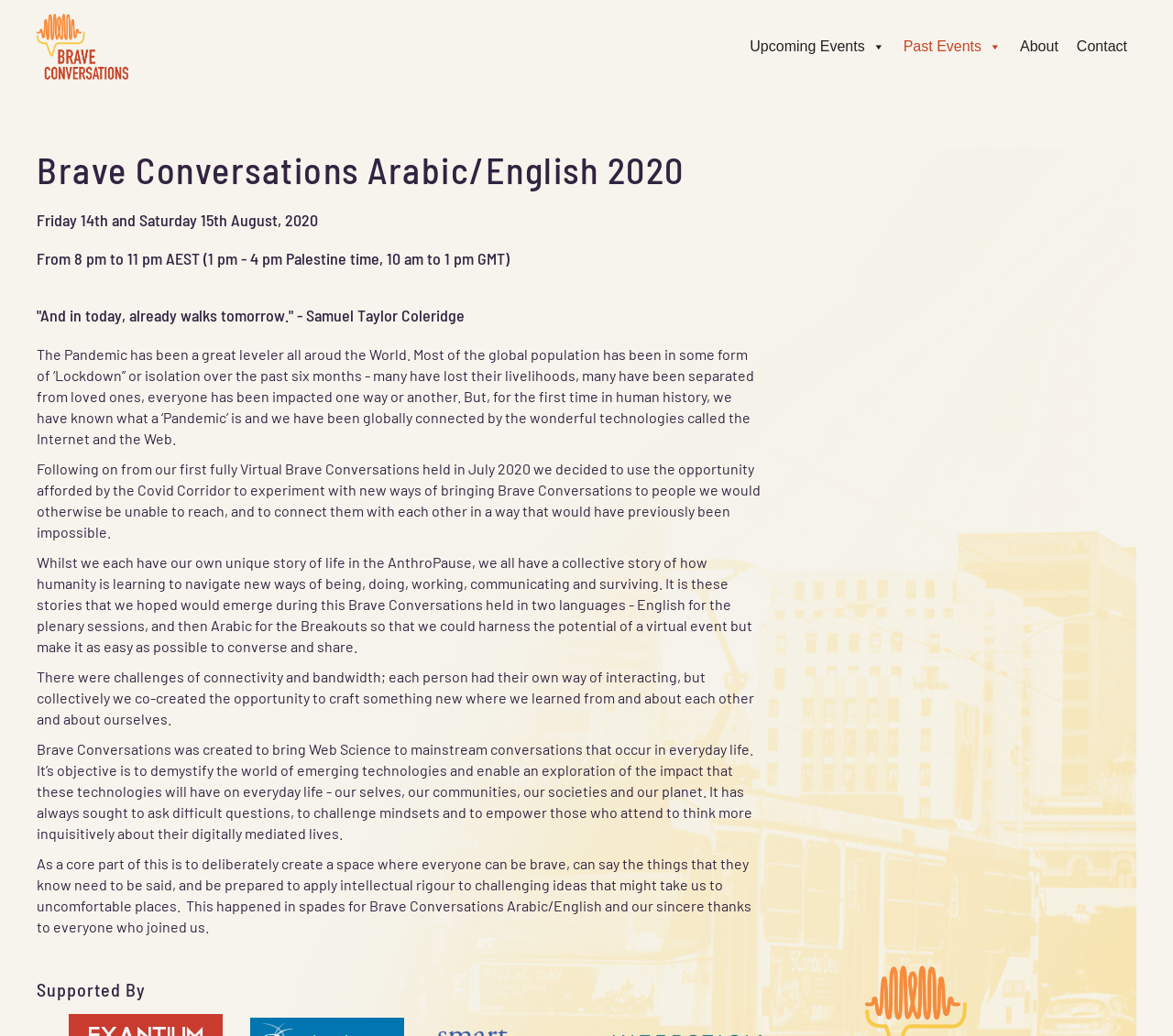Please provide a comprehensive answer to the question based on the screenshot: What is the quote mentioned on the webpage?

The quote mentioned on the webpage is 'And in today, already walks tomorrow.' by Samuel Taylor Coleridge, which is stated in the heading element.